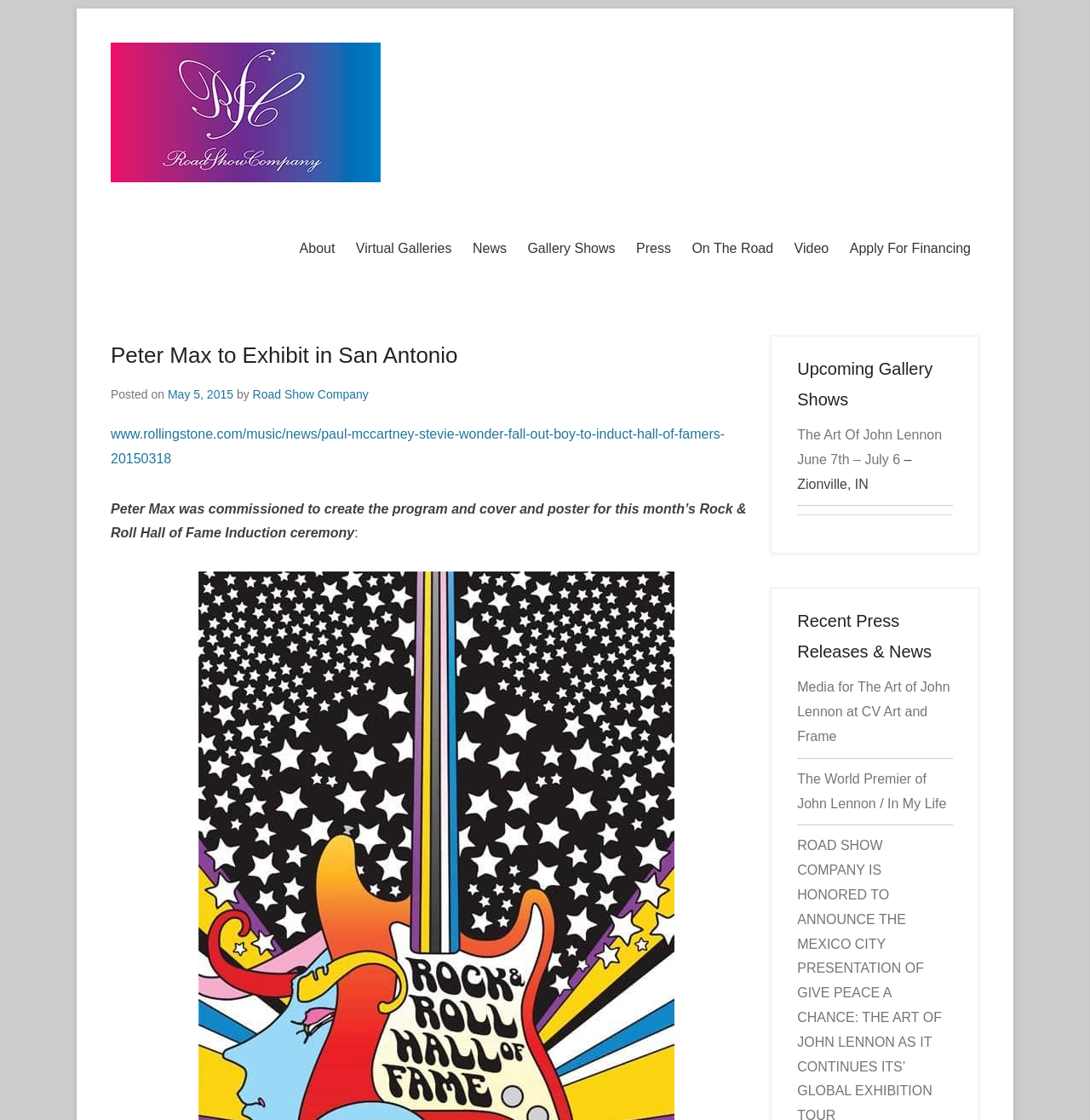What is the date of the post about Peter Max exhibiting in San Antonio?
Provide an in-depth answer to the question, covering all aspects.

The answer can be found in the section with the heading 'Peter Max to Exhibit in San Antonio'. There is a link with the text 'May 5, 2015' which is a child of this section, indicating the date of the post.